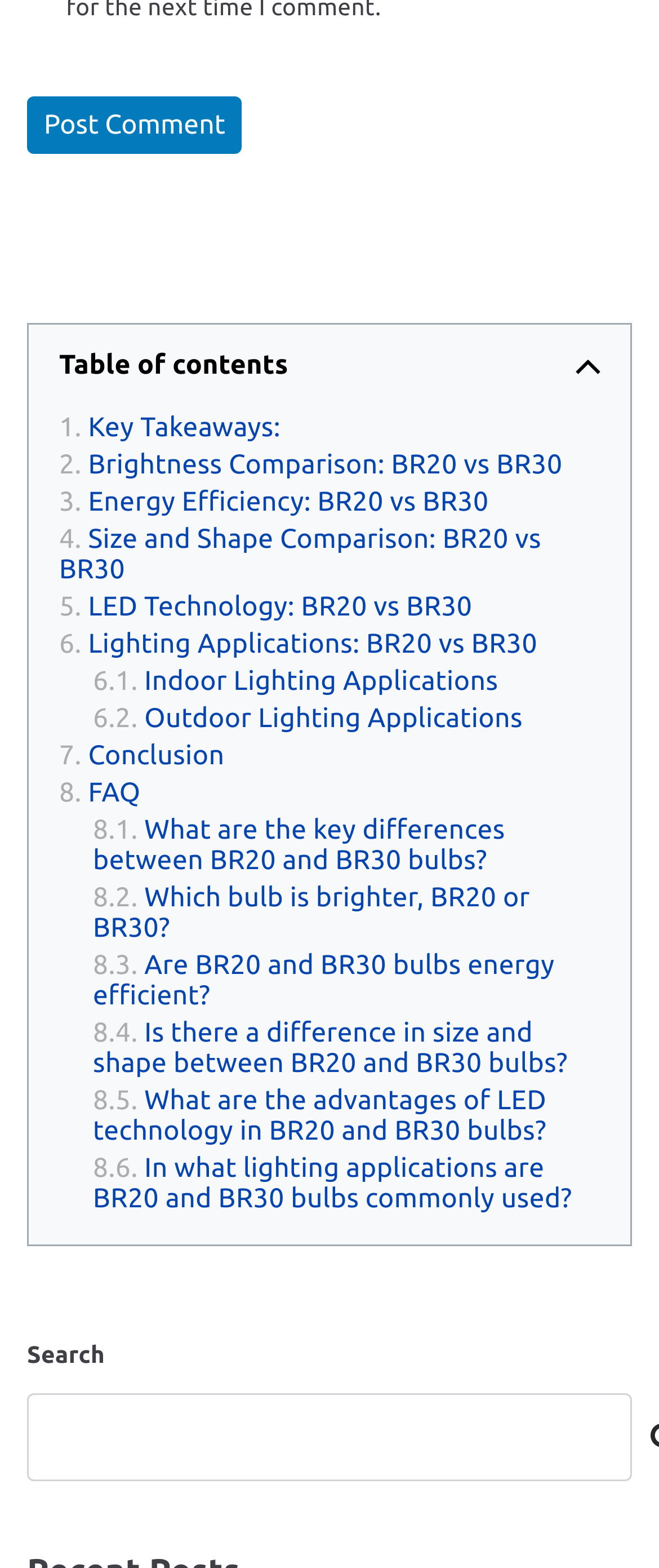What is the topic of the section that starts with '6. Lighting Applications:'?
Provide a detailed and extensive answer to the question.

The section that starts with '6. Lighting Applications:' discusses the differences between BR20 and BR30 bulbs in terms of their lighting applications, including indoor and outdoor uses.